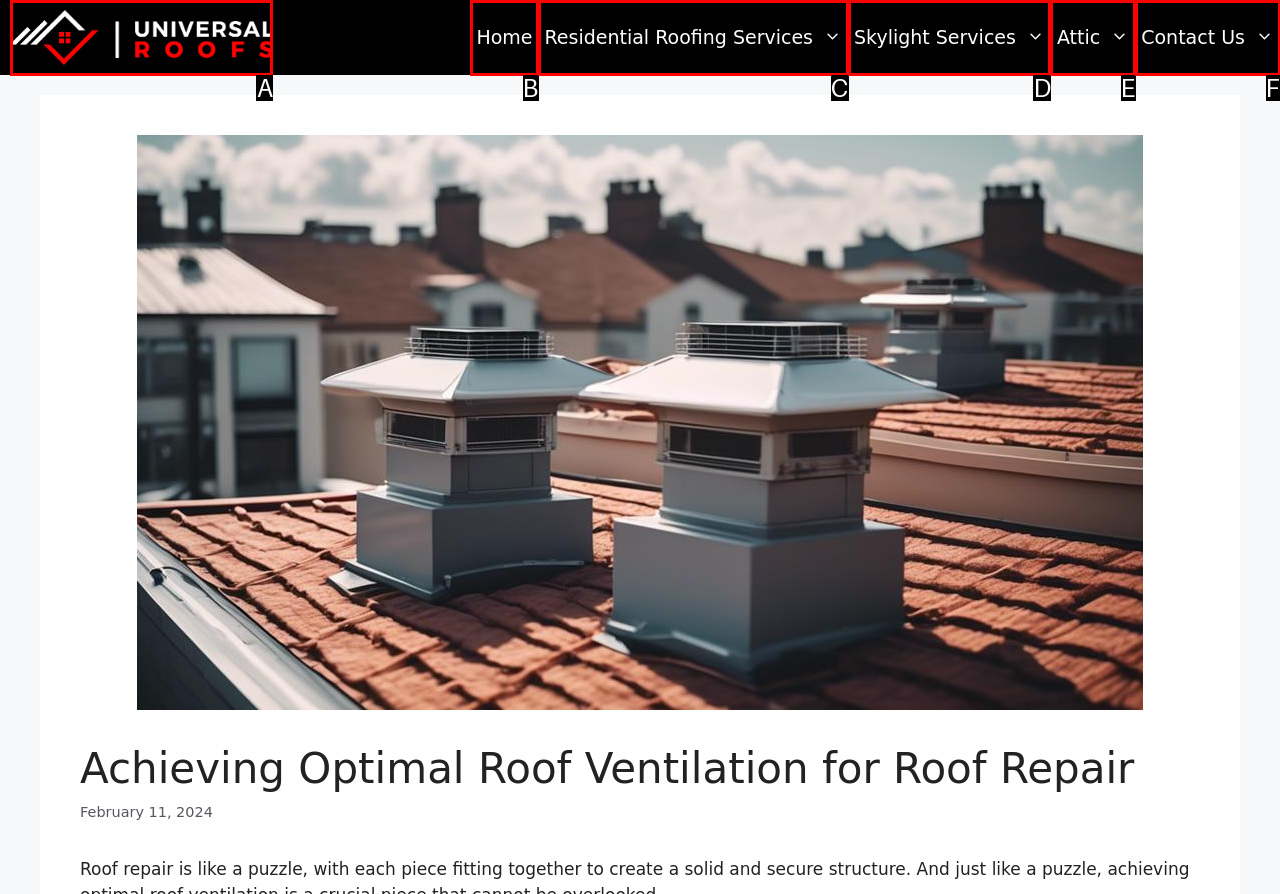Given the description: Residential Roofing Services, identify the corresponding option. Answer with the letter of the appropriate option directly.

C